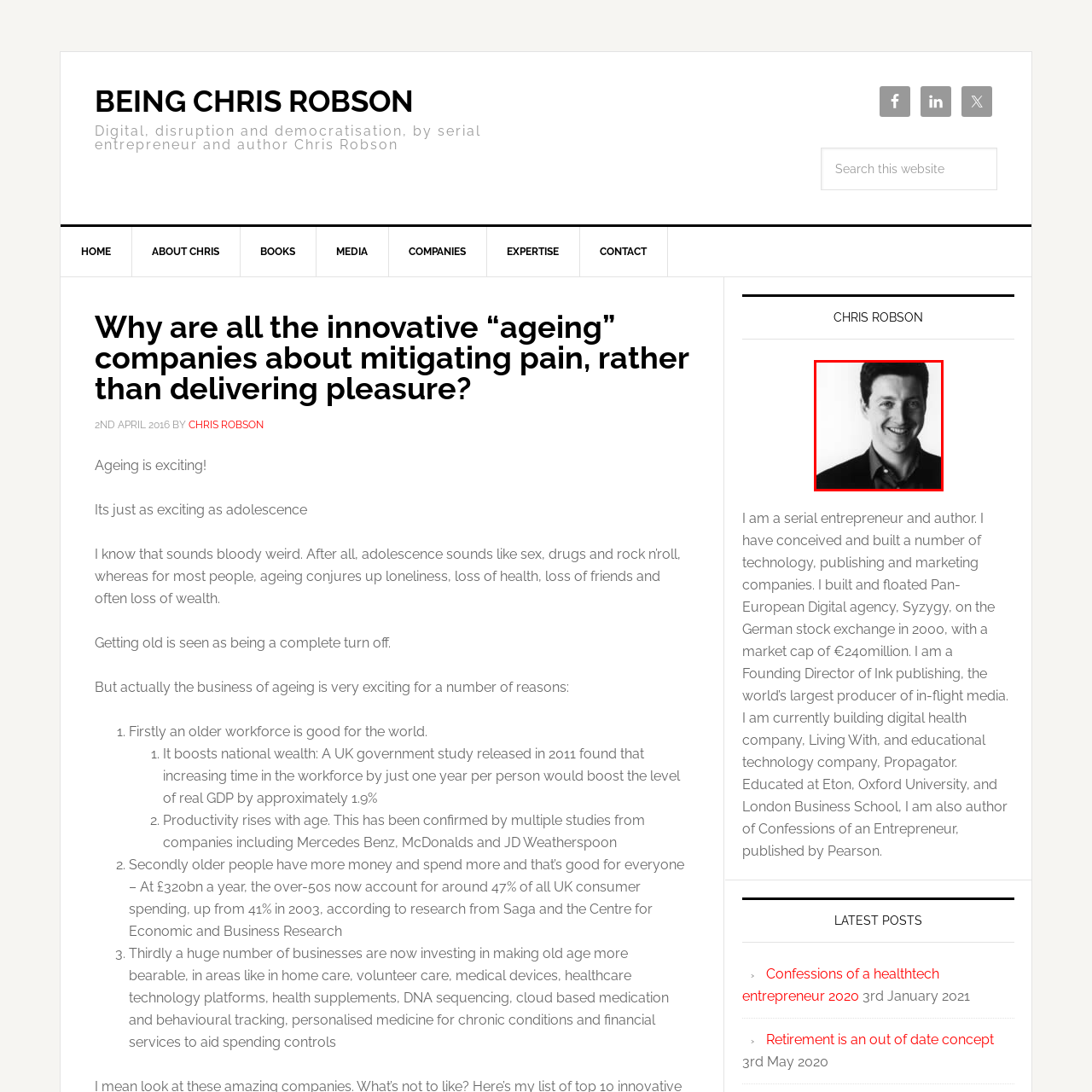Where did Chris Robson receive his education?
Observe the image enclosed by the red boundary and respond with a one-word or short-phrase answer.

Eton, Oxford University, and London Business School